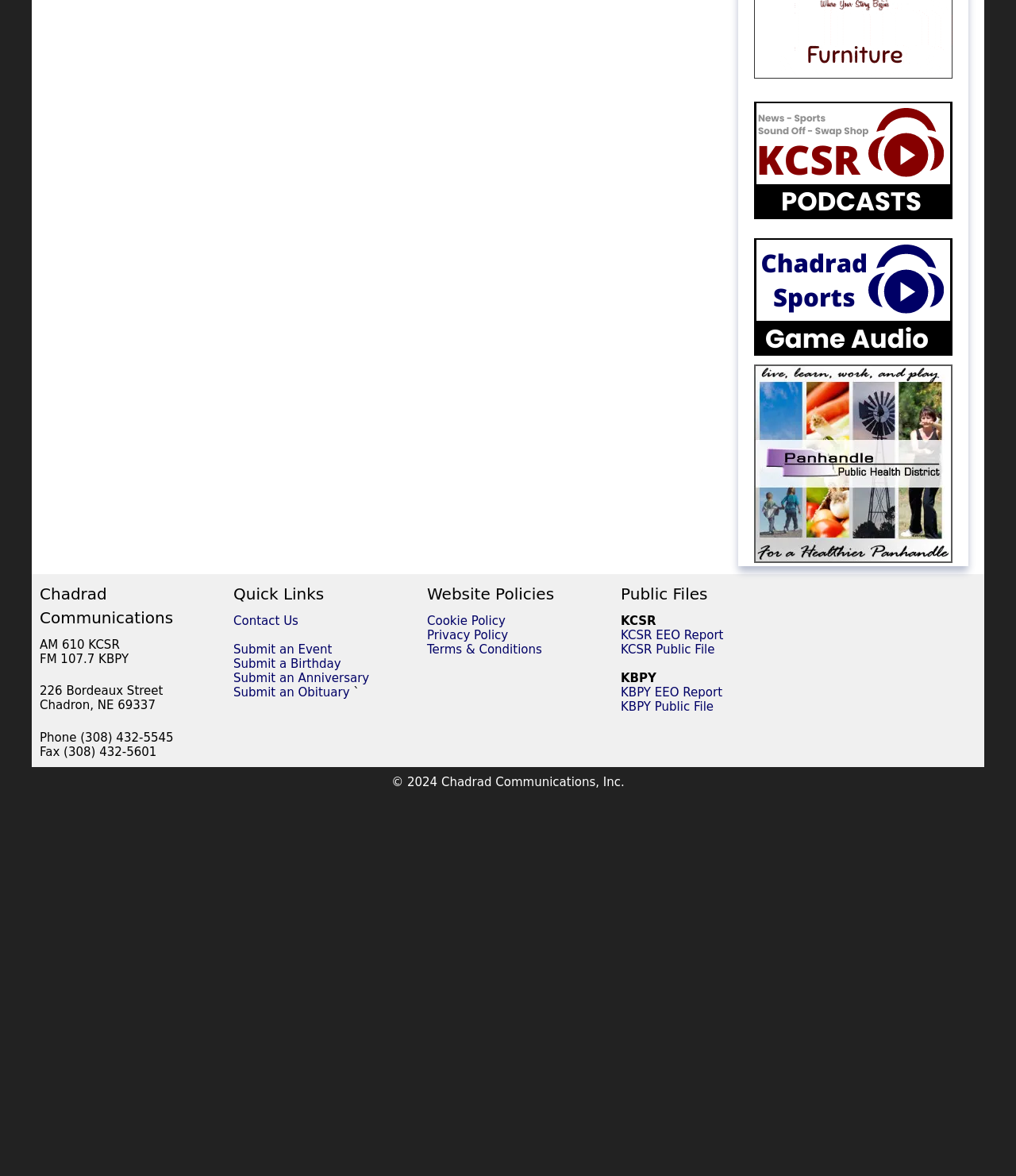Please identify the bounding box coordinates of the area that needs to be clicked to fulfill the following instruction: "listen to kcsr podcasts."

[0.742, 0.178, 0.938, 0.19]